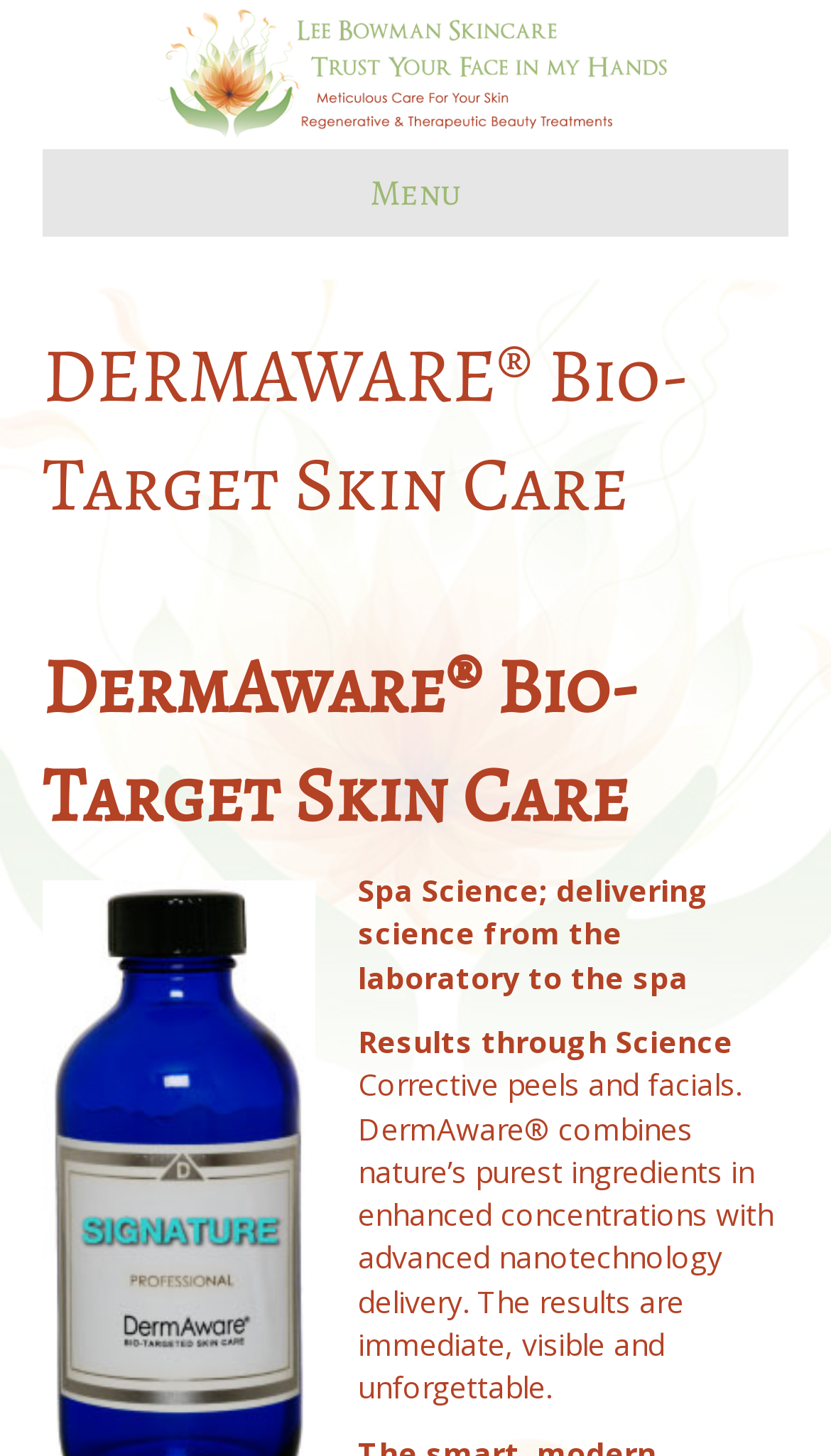What is the tone of the brand's language?
Please respond to the question with a detailed and thorough explanation.

The use of phrases such as 'Spa Science' and 'advanced nanotechnology delivery' suggests that the brand's language is scientific and professional, indicating a focus on the technical aspects of their products.